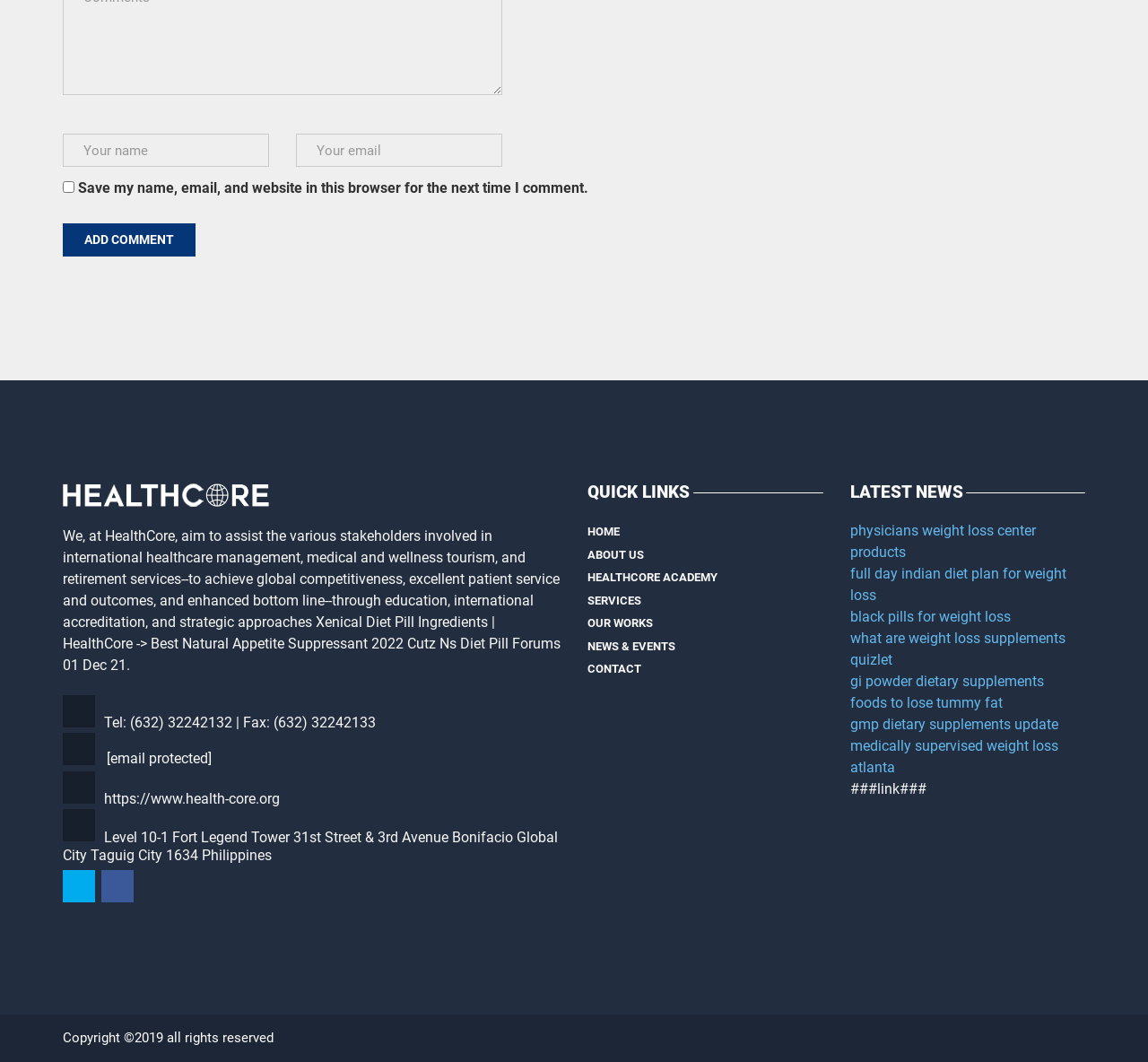Please locate the bounding box coordinates of the element that should be clicked to complete the given instruction: "Enter your name".

[0.055, 0.126, 0.234, 0.157]